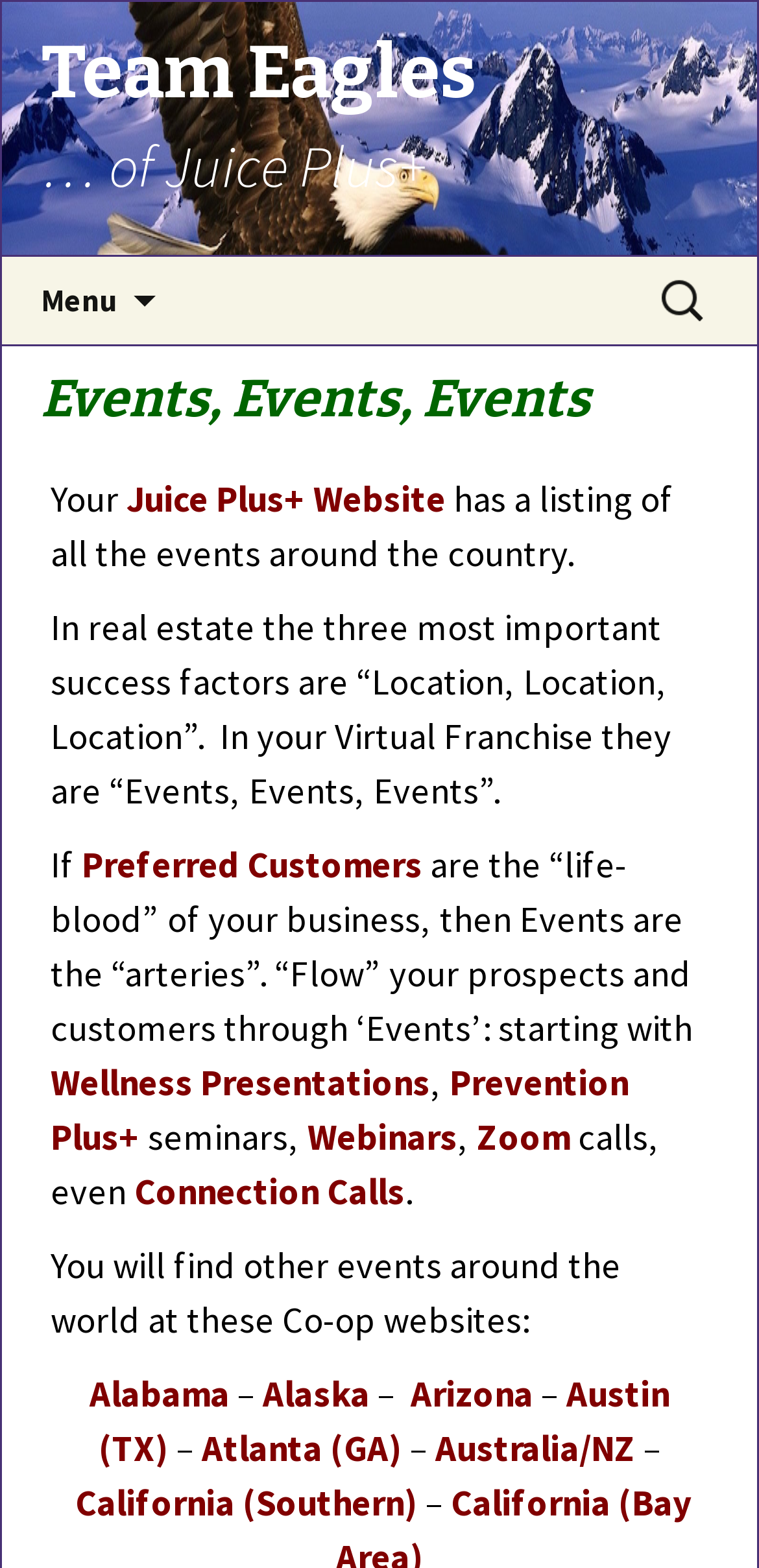Point out the bounding box coordinates of the section to click in order to follow this instruction: "Explore Wellness Presentations".

[0.067, 0.676, 0.567, 0.704]